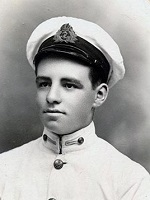Provide a comprehensive description of the image.

The image features a young man in a naval uniform, characterized by a white cap adorned with a distinctive badge and a crisp white outfit. His serious expression reflects a sense of duty and pride, which is often associated with military service. The photograph captures the historical essence of a time when naval personnel played crucial roles in maritime operations. This image is connected to the memory of individuals who served, as suggested by the context of the webpage, which honors those who have passed, recognizing their contributions and sacrifices in service. This particular individual is identified as John C.I. Edwards, reflecting his legacy as part of a commemorative tribute to those linked with military history.